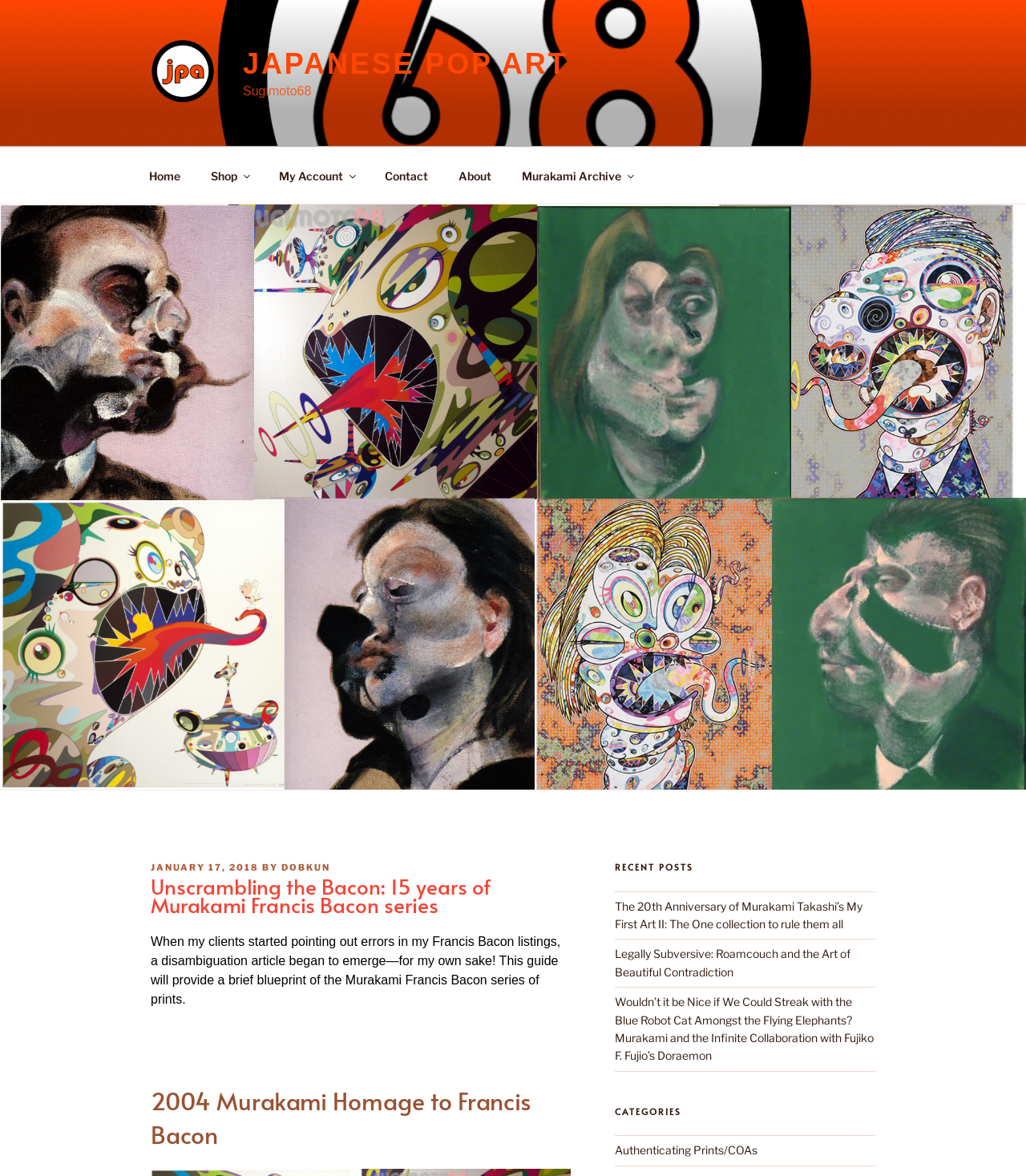Identify the bounding box of the UI element described as follows: "Contact". Provide the coordinates as four float numbers in the range of 0 to 1 [left, top, right, bottom].

[0.361, 0.133, 0.43, 0.166]